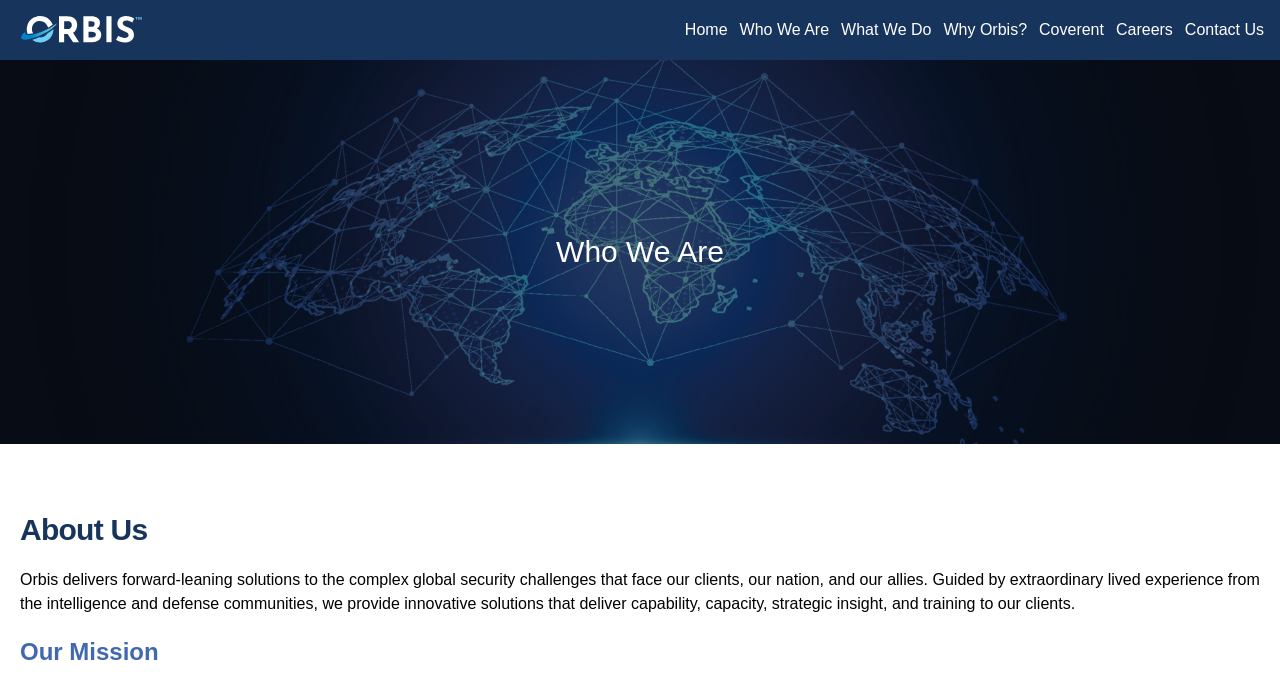Provide a one-word or brief phrase answer to the question:
How many menu items are there?

7